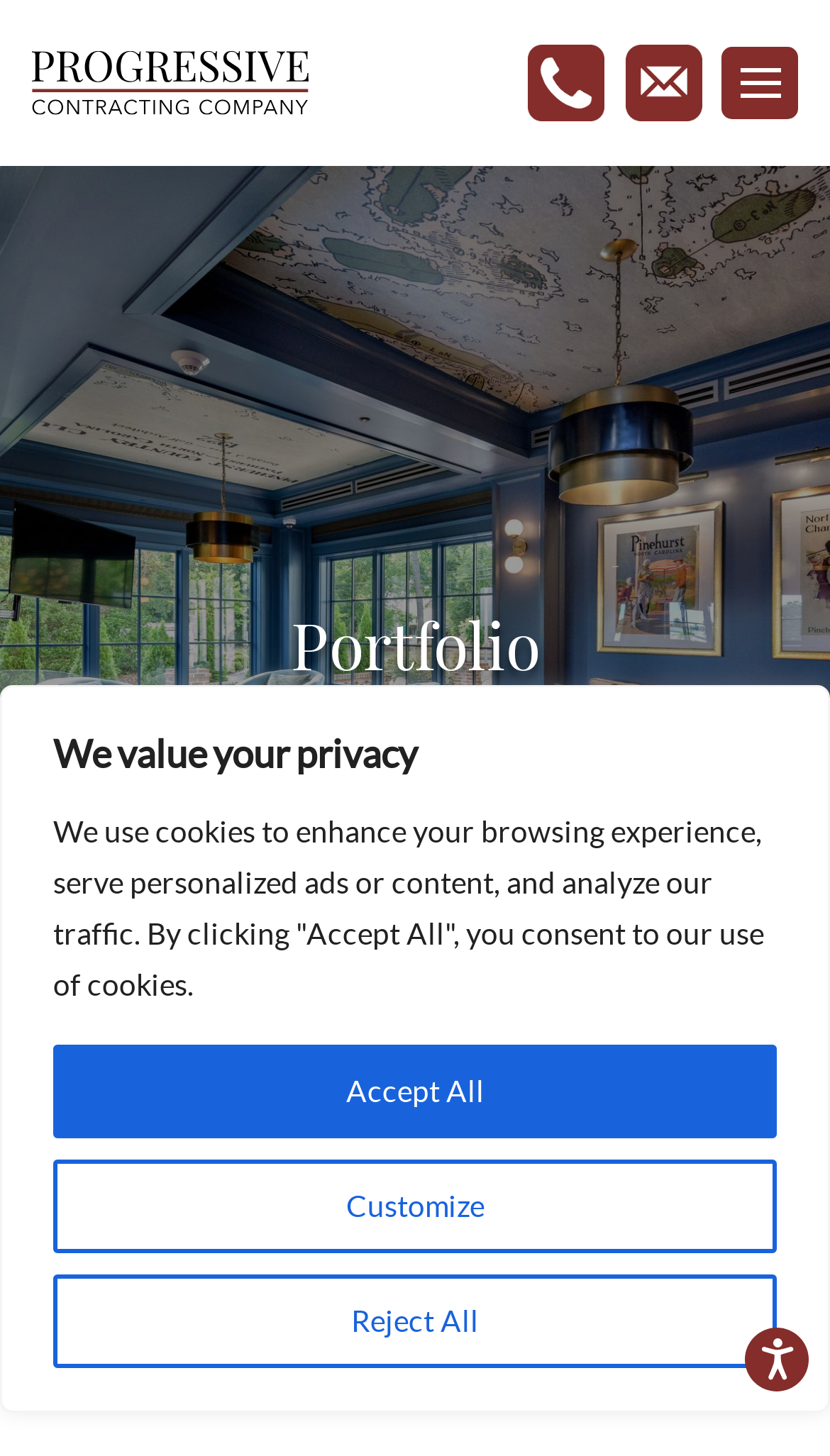What is the purpose of the 'accessiBe' button?
Please use the image to provide an in-depth answer to the question.

The 'accessiBe' button is located at the top right of the webpage, with an image icon, and is likely used to provide accessibility options, statement, and help for users with disabilities.